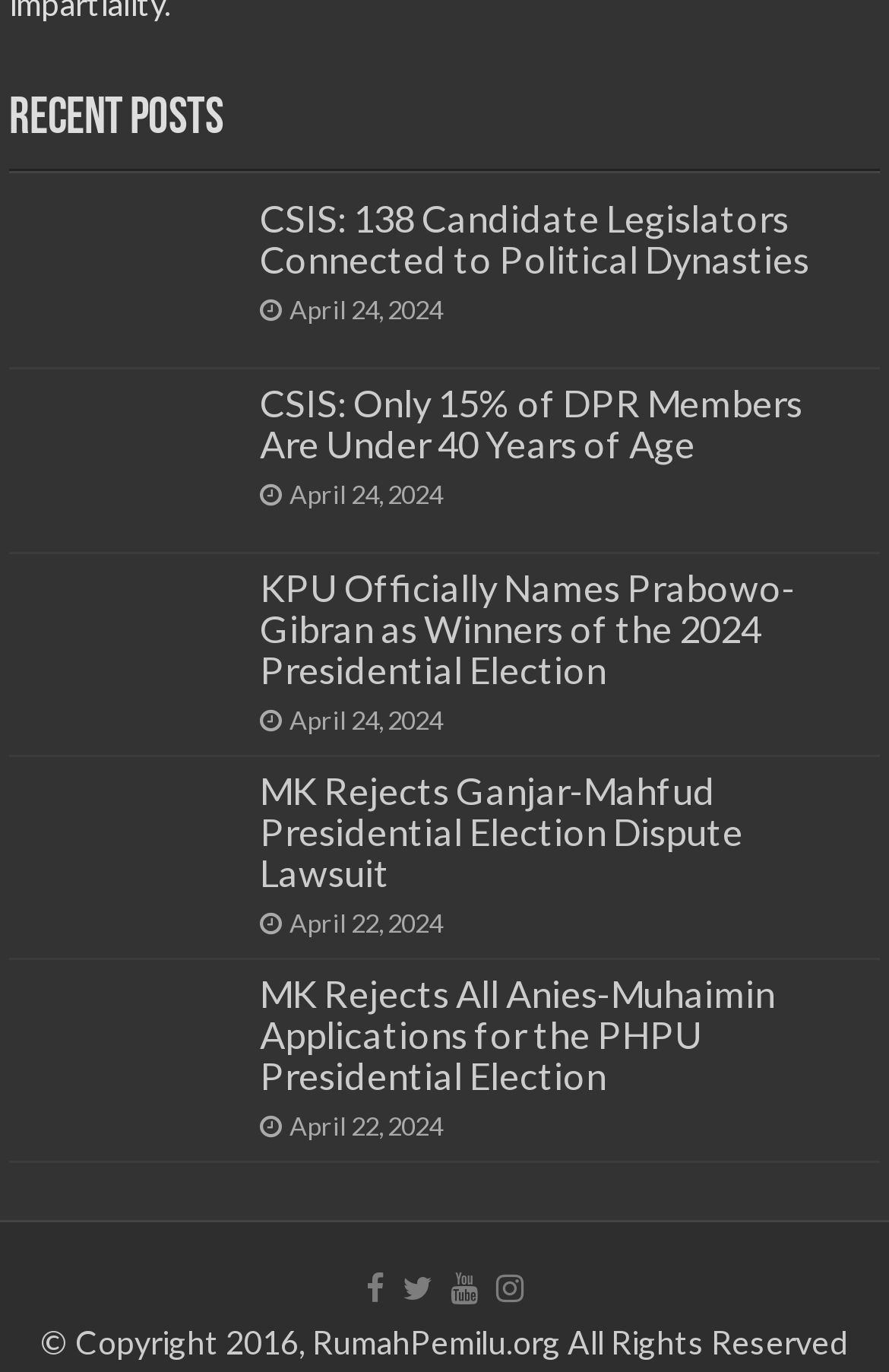Pinpoint the bounding box coordinates of the clickable element to carry out the following instruction: "Go to next page."

[0.447, 0.92, 0.491, 0.96]